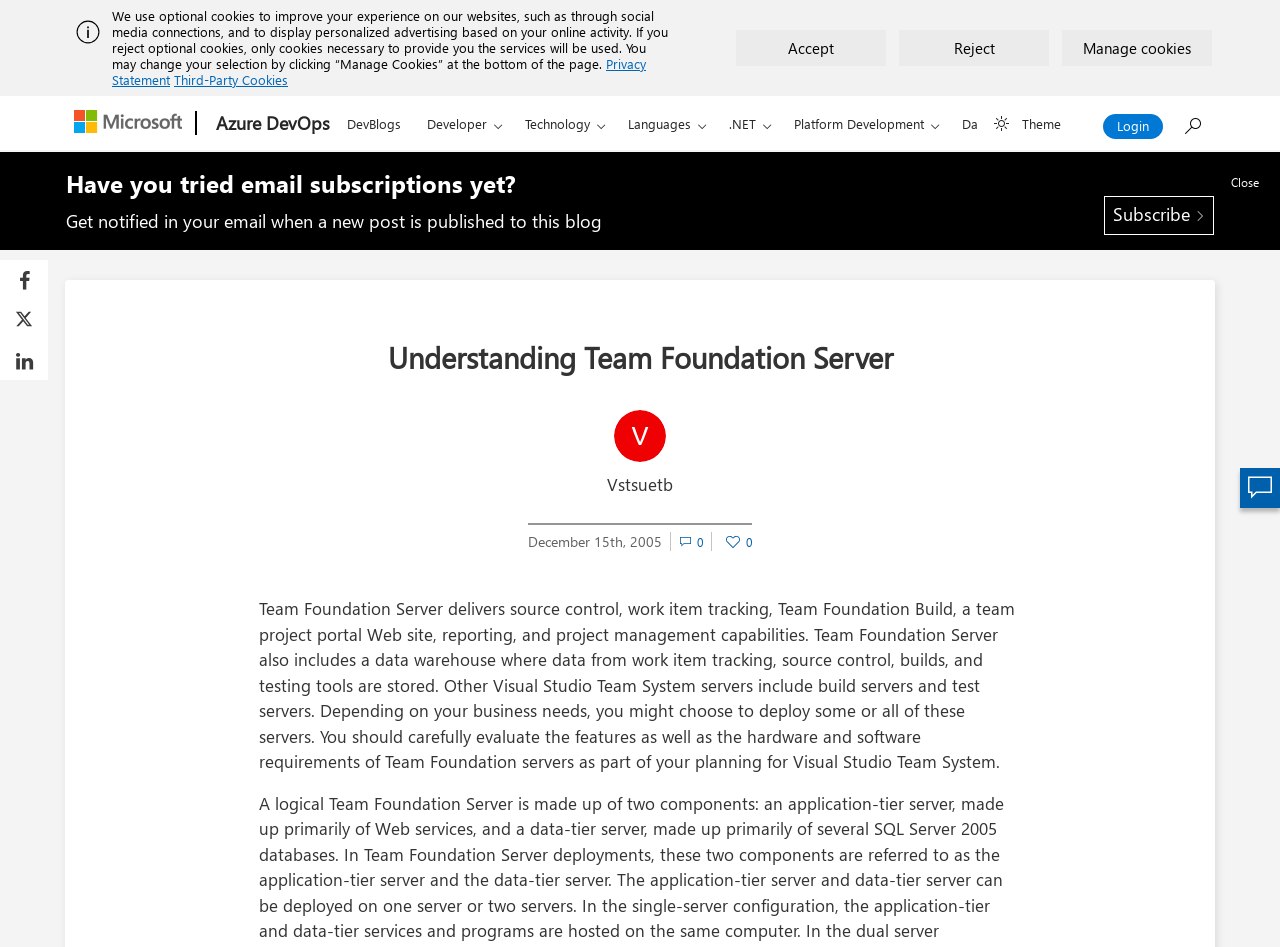Show the bounding box coordinates for the HTML element described as: "Jan 2011".

None